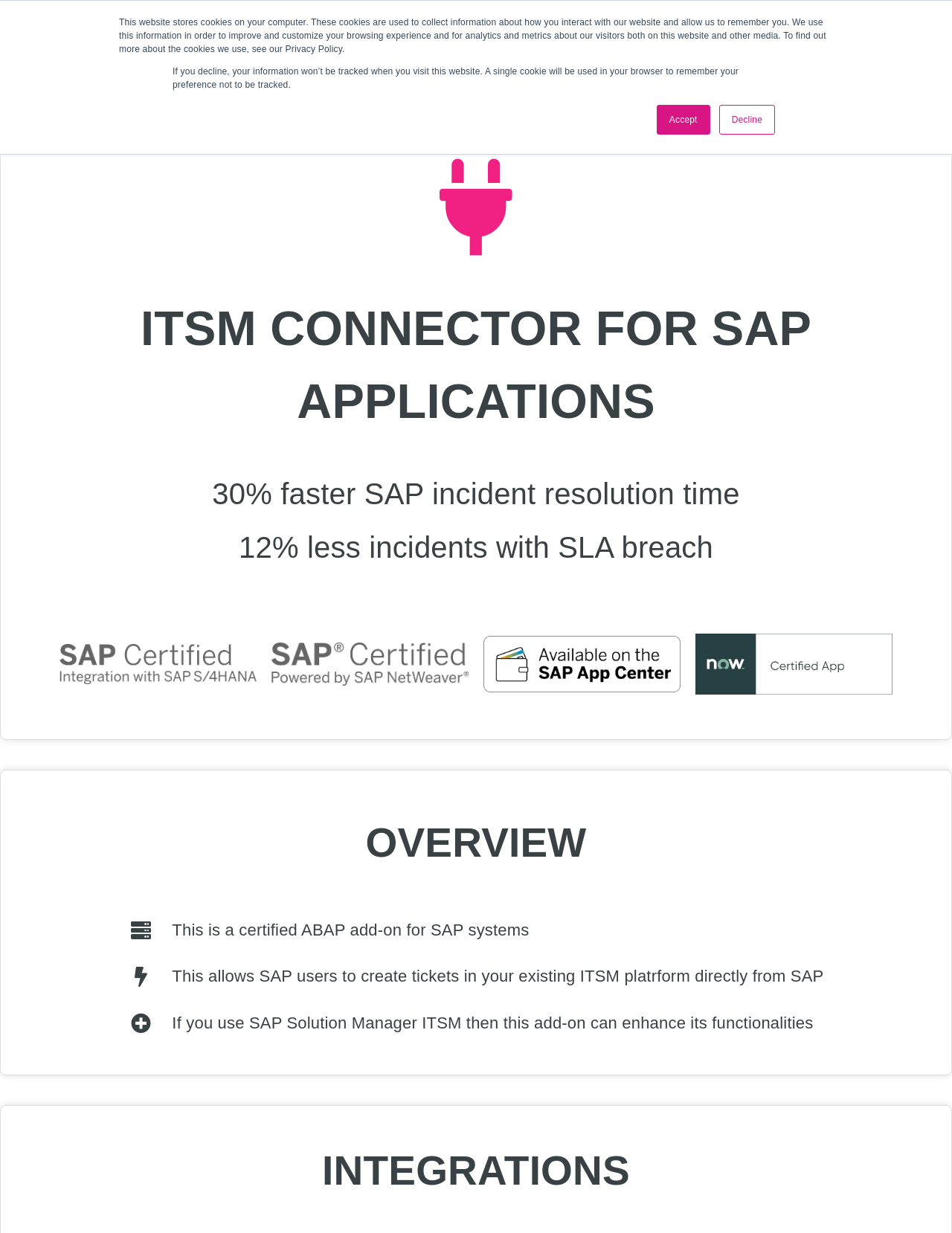Provide a brief response to the question below using one word or phrase:
What is the company name?

STA Technologies